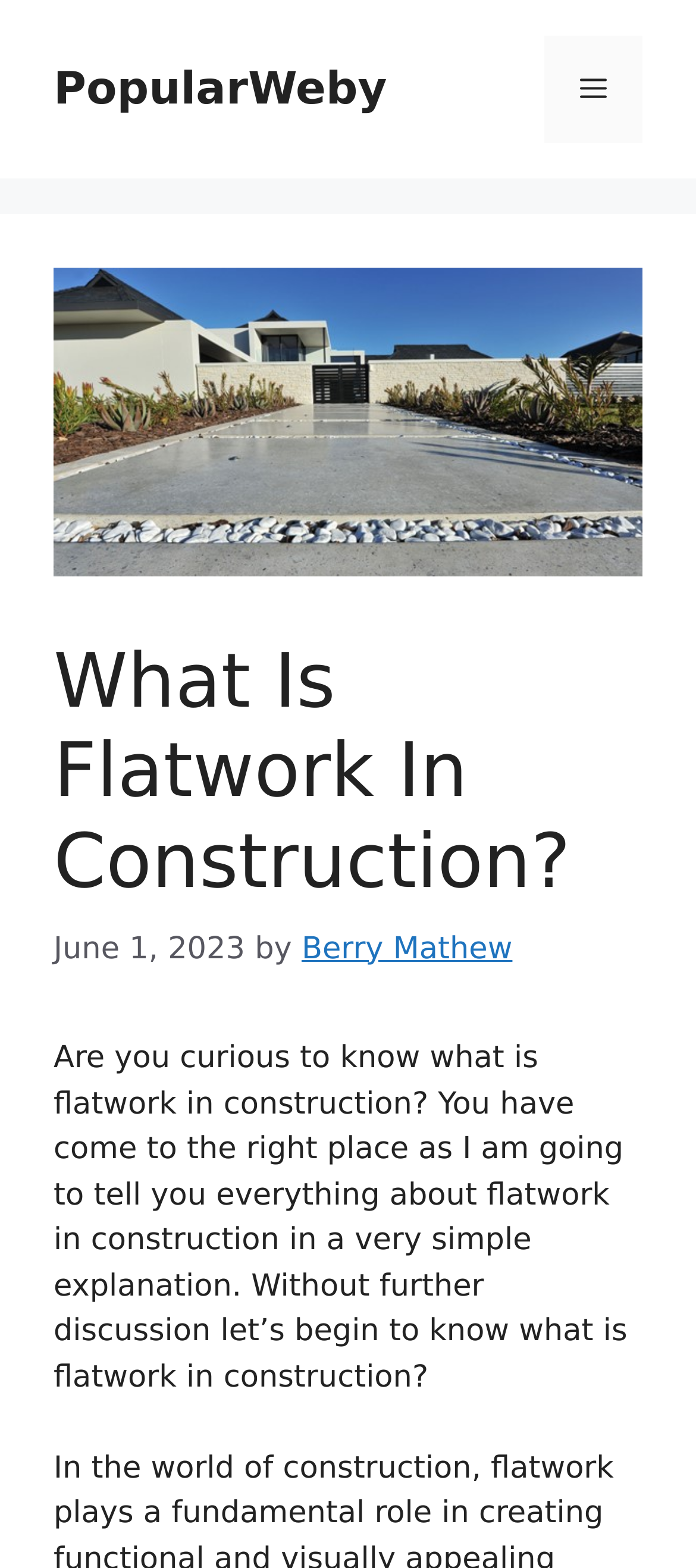Answer this question in one word or a short phrase: What is the name of the website?

PopularWeby